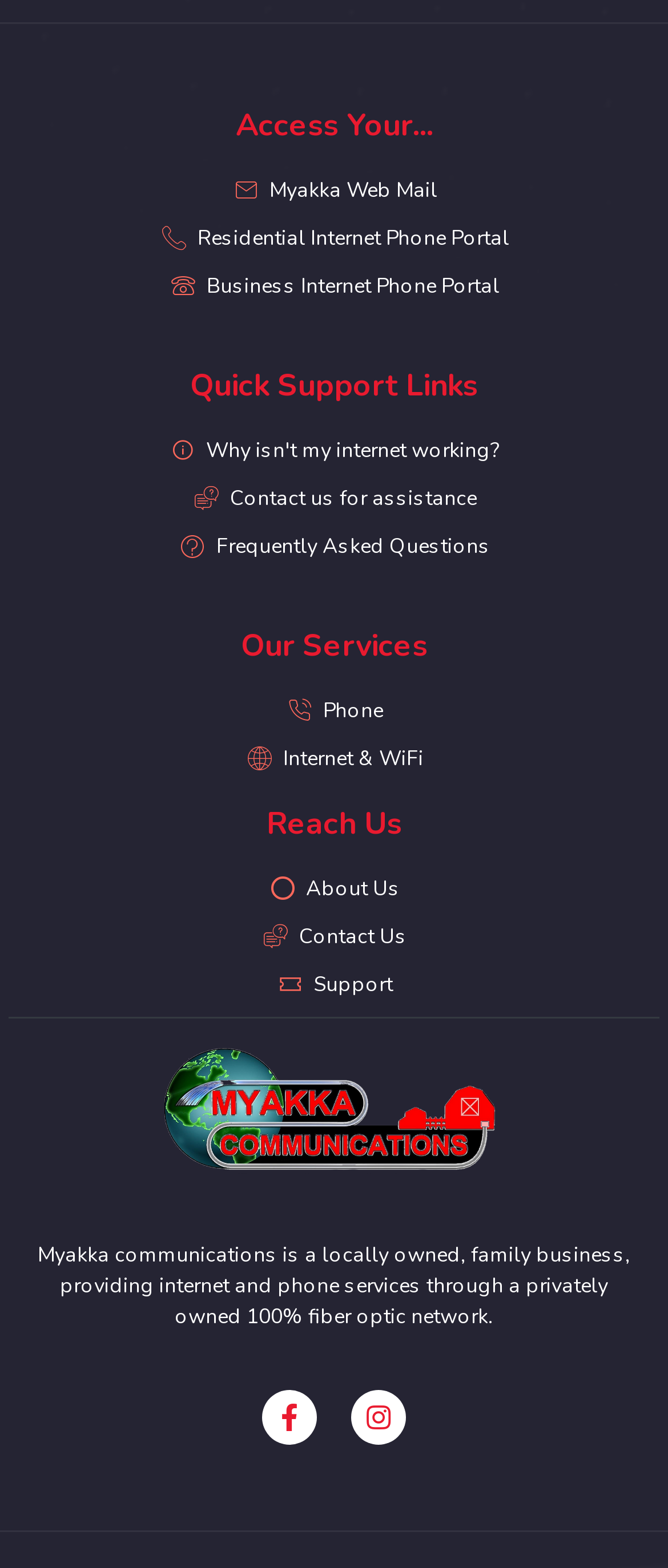Please specify the bounding box coordinates of the area that should be clicked to accomplish the following instruction: "Get support for internet issues". The coordinates should consist of four float numbers between 0 and 1, i.e., [left, top, right, bottom].

[0.038, 0.277, 0.962, 0.297]